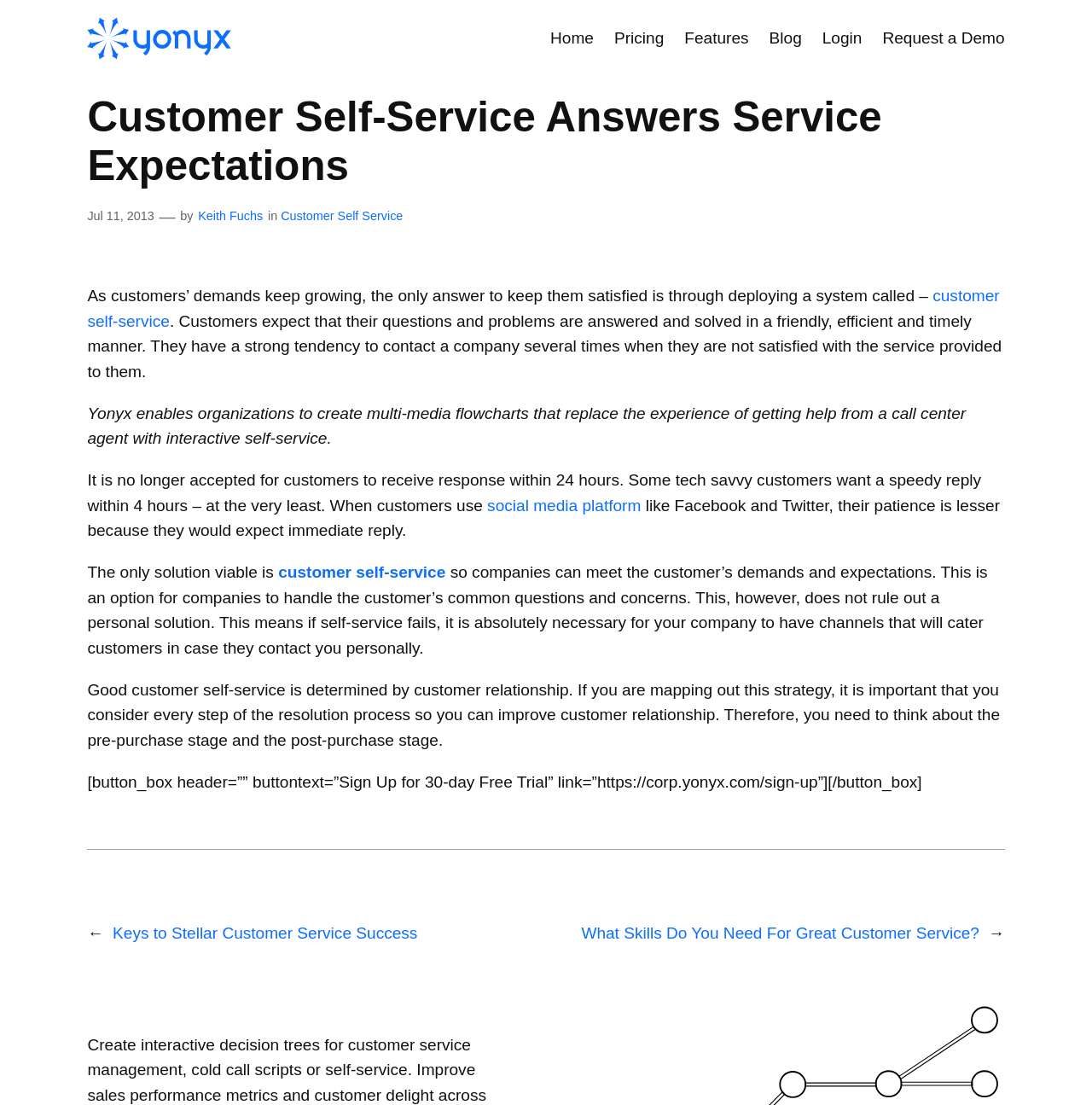Please identify the bounding box coordinates of the region to click in order to complete the task: "Go to the Home page". The coordinates must be four float numbers between 0 and 1, specified as [left, top, right, bottom].

[0.504, 0.023, 0.544, 0.046]